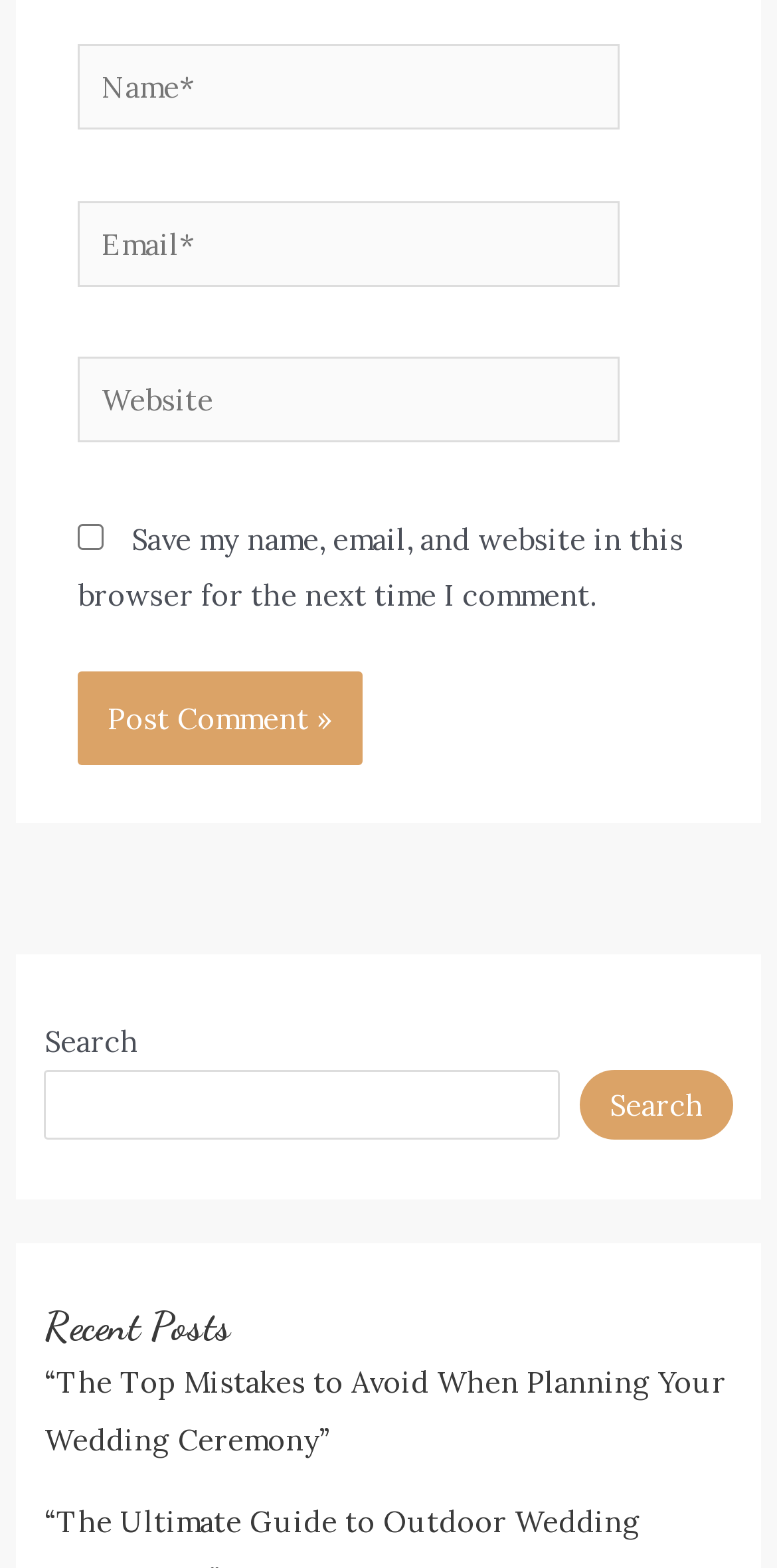What is the function of the button with the text 'Post Comment »'?
From the details in the image, answer the question comprehensively.

The button is located at the bottom of the comment form and has the text 'Post Comment »'. This suggests that its function is to submit the user's comment for posting.